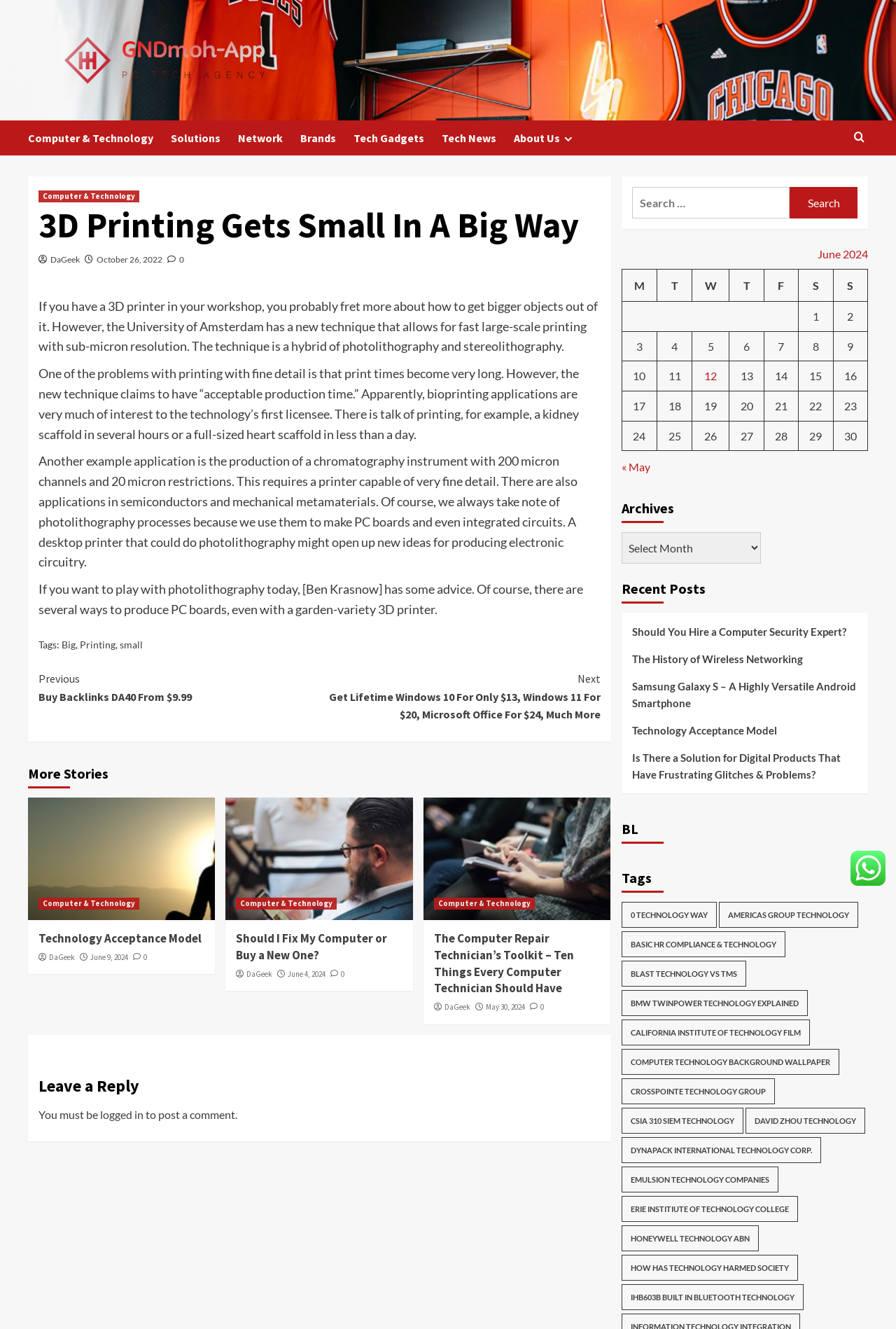What is the date of the article?
Provide a detailed answer to the question using information from the image.

The date of the article can be determined by looking at the link 'October 26, 2022' below the heading '3D Printing Gets Small In A Big Way'.